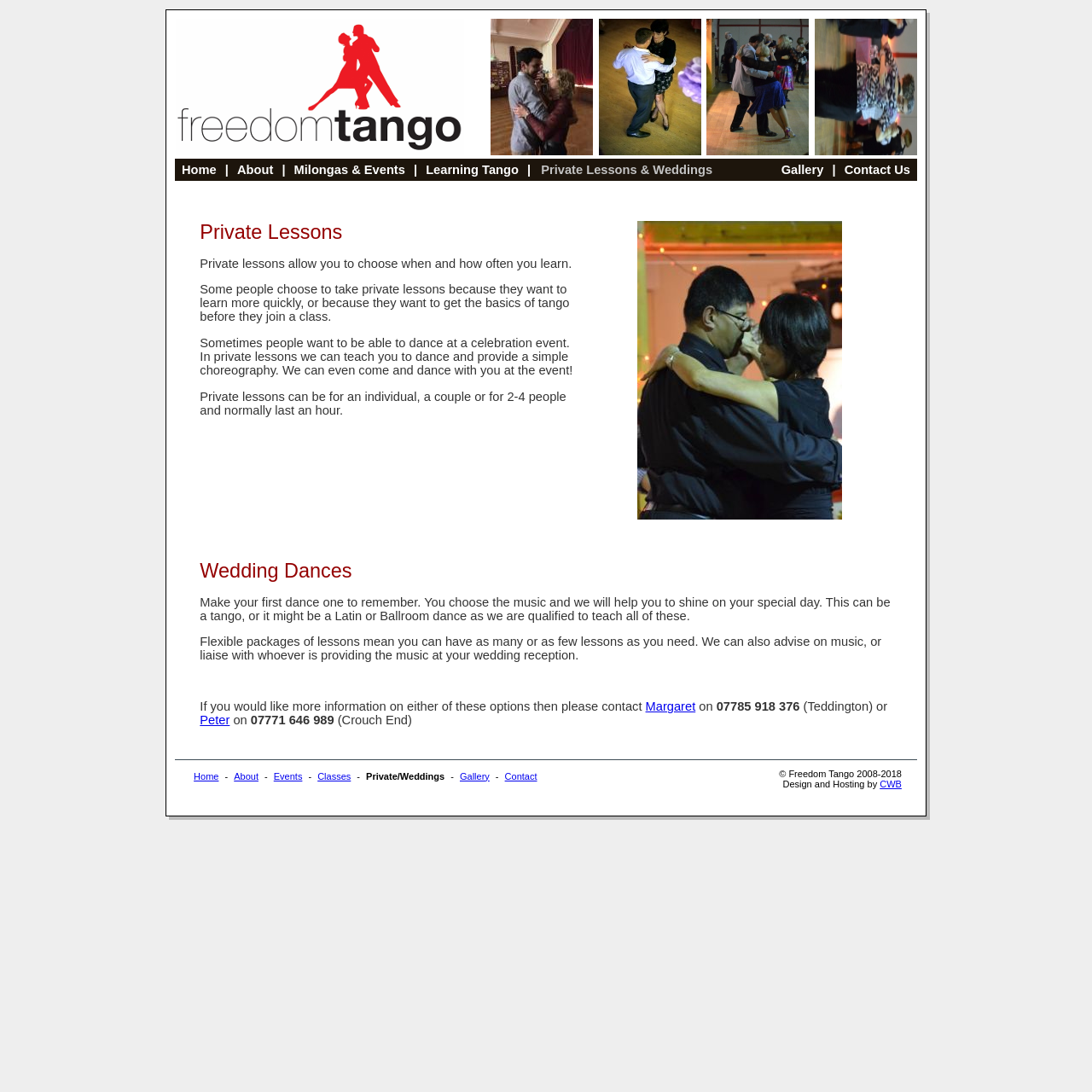Locate the bounding box coordinates of the UI element described by: "Margaret". The bounding box coordinates should consist of four float numbers between 0 and 1, i.e., [left, top, right, bottom].

[0.591, 0.641, 0.637, 0.653]